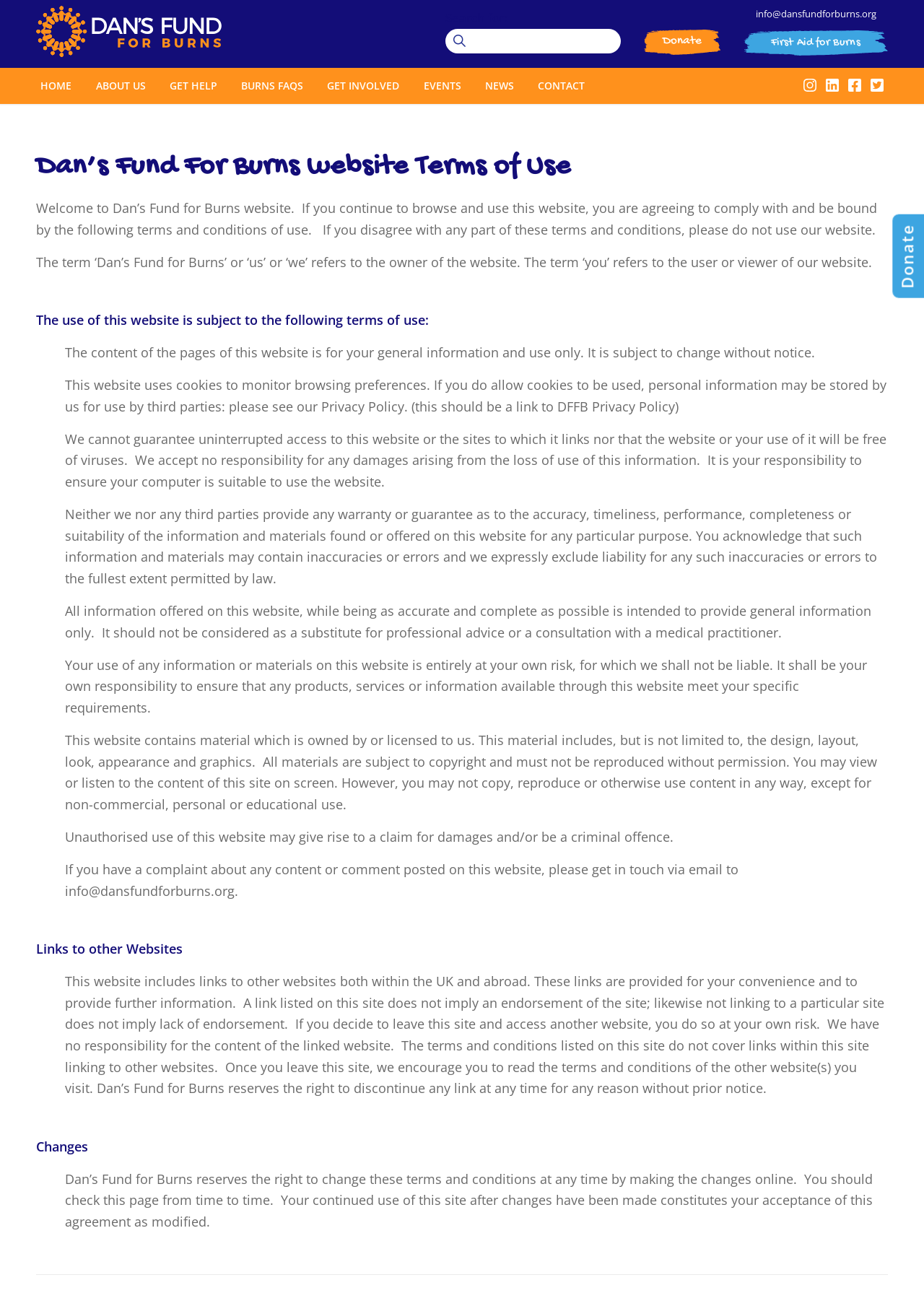Locate the bounding box coordinates of the UI element described by: "alt="shocking religious cults"". Provide the coordinates as four float numbers between 0 and 1, formatted as [left, top, right, bottom].

None